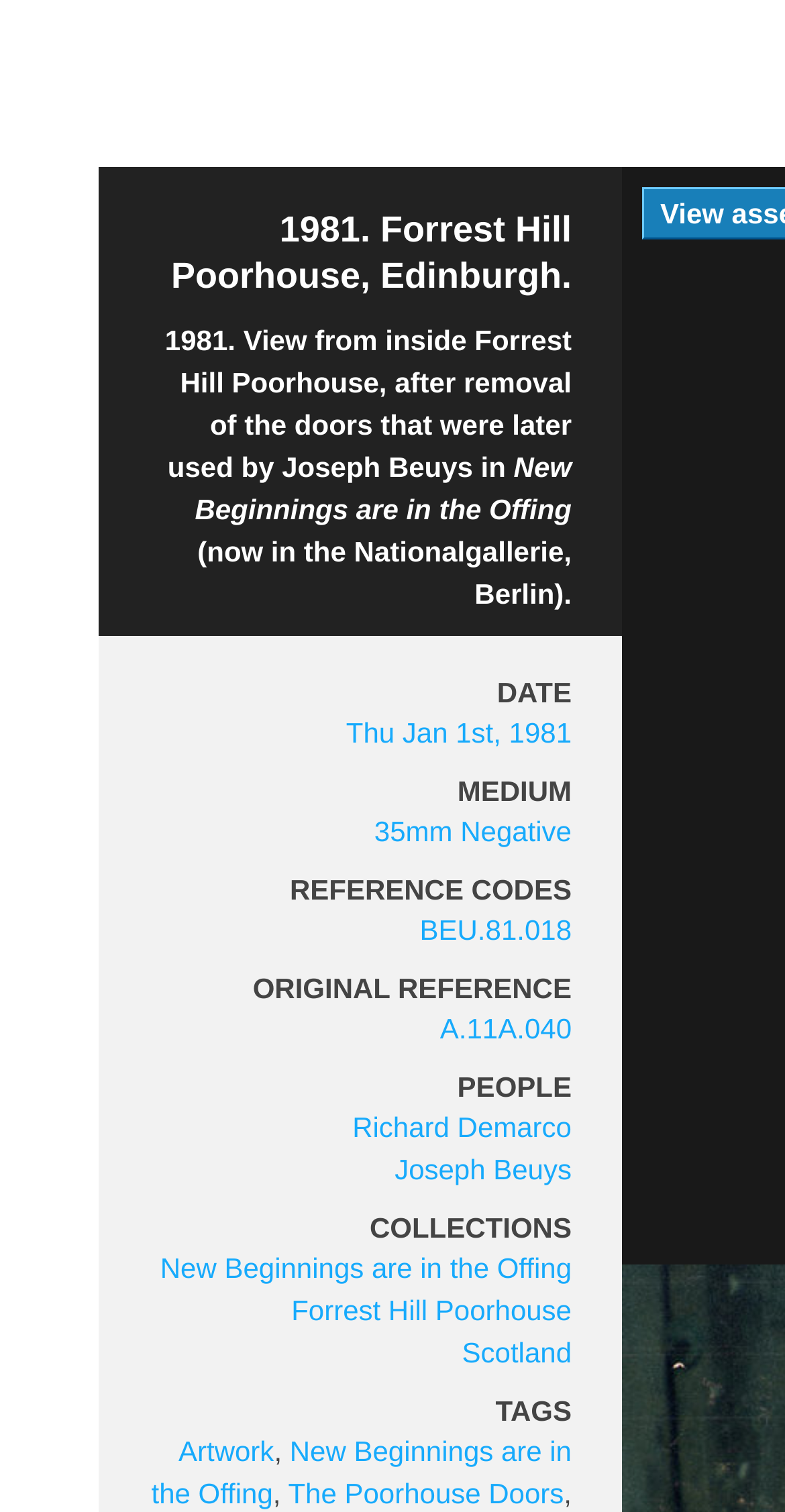Extract the bounding box coordinates for the UI element described as: "Thu Jan 1st, 1981".

[0.441, 0.474, 0.728, 0.495]